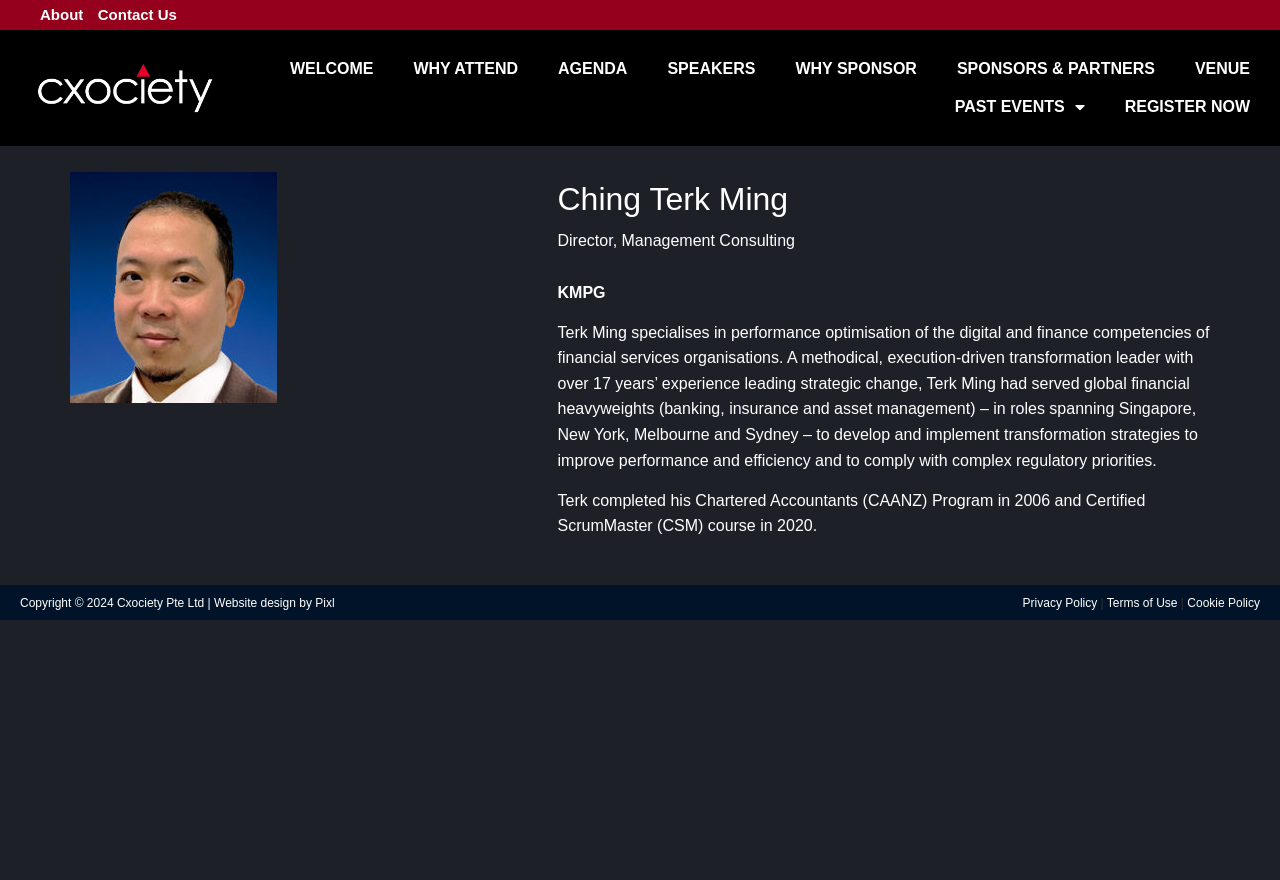Find the bounding box coordinates of the element I should click to carry out the following instruction: "Register Now".

[0.863, 0.1, 0.992, 0.143]